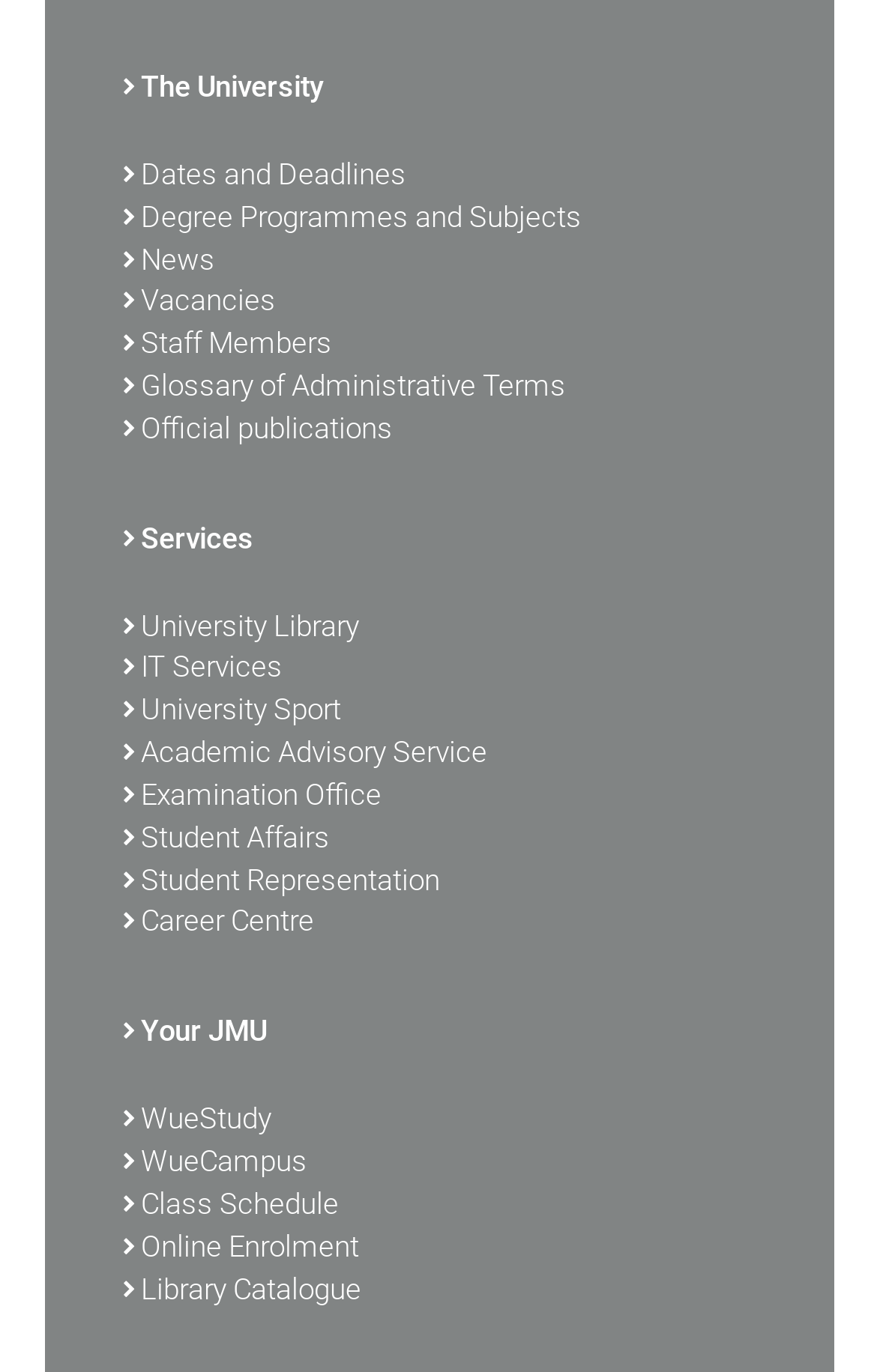How many links are there on the webpage?
Refer to the image and provide a concise answer in one word or phrase.

21